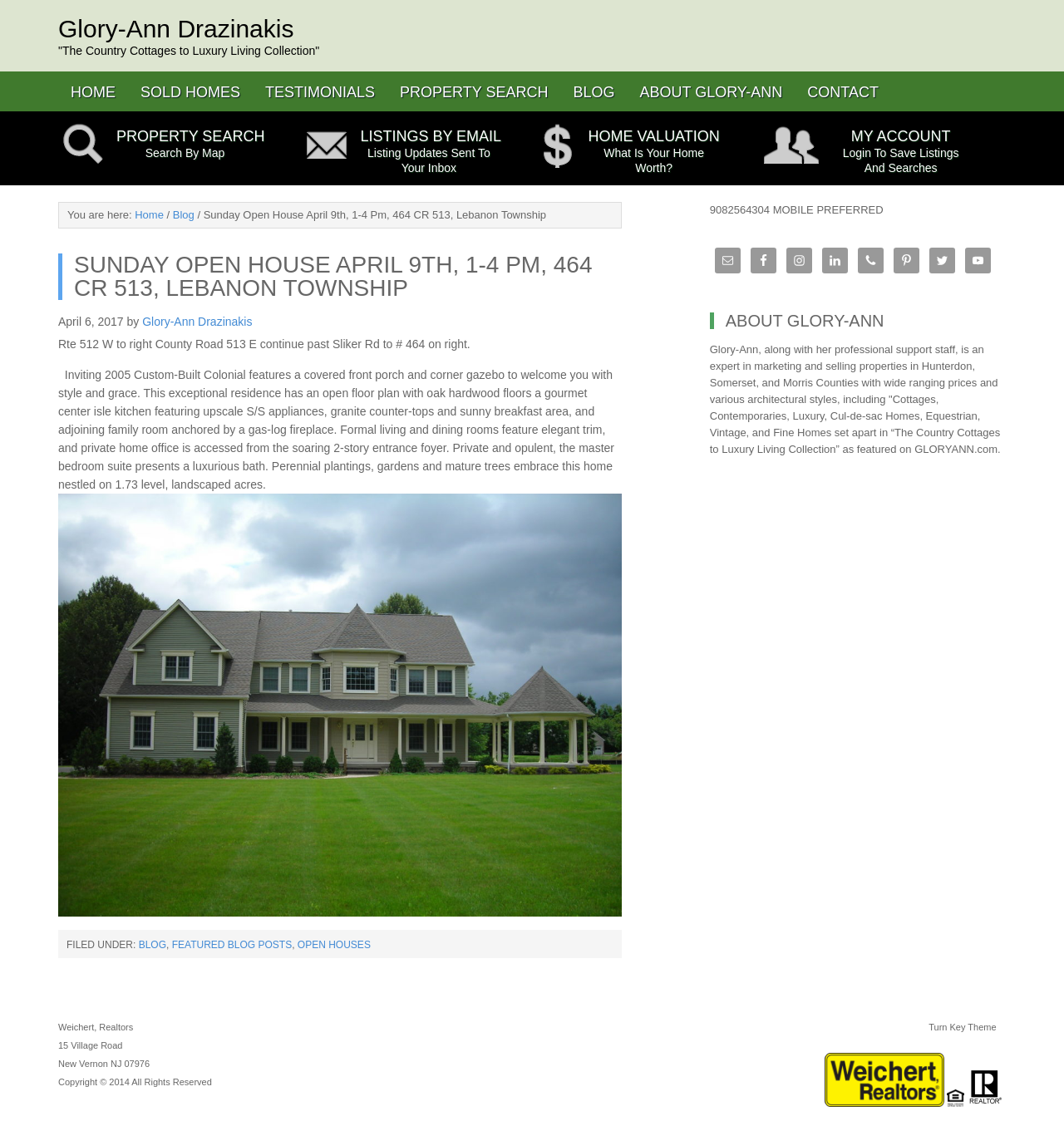Give a detailed account of the webpage, highlighting key information.

This webpage is about a real estate agent, Glory-Ann Drazinakis, and her open house event on April 9th. At the top of the page, there is a navigation menu with links to different sections of the website, including "HOME", "SOLD HOMES", "TESTIMONIALS", "PROPERTY SEARCH", "BLOG", and "ABOUT GLORY-ANN". Below the navigation menu, there are several links to various services, such as "PROPERTY SEARCH", "LISTINGS BY EMAIL", "HOME VALUATION", and "MY ACCOUNT".

The main content of the page is about the open house event, which is located at 464 CR 513, Lebanon Township. The event is described as a "Sunday Open House" on April 9th from 1-4 pm. There is a brief description of the property, which is a 2005 custom-built colonial with a covered front porch and corner gazebo. The property features an open floor plan, oak hardwood floors, a gourmet kitchen, and a private master bedroom suite.

On the right side of the page, there is a sidebar with the agent's contact information, including her phone number, email, and social media links. There is also a brief bio of the agent, describing her expertise in marketing and selling properties in Hunterdon, Somerset, and Morris Counties.

At the bottom of the page, there is a footer section with links to various resources, including "FILED UNDER", "BLOG", "FEATURED BLOG POSTS", and "OPEN HOUSES". There are also images of the agent's logo, Weichert Realtors, and Equal Housing Logo Transparent.